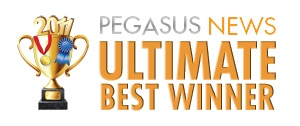Give a comprehensive caption that covers the entire image content.

The image showcases a prestigious award emblem from Pegasus News, celebrating the "Ultimate Best Winner" for the year 2011. Prominently displayed is a decorative trophy with a gold hue, symbolizing achievement and excellence. Surrounding the trophy are blue and ribbon accents, adding a celebratory flair to the design. The text above and alongside the trophy highlights the accolade, emphasizing its significance. This award reflects Lilium's recognition within the Dallas-Fort Worth area, acknowledging its top position in the local community, as noted in the article surrounding the image.